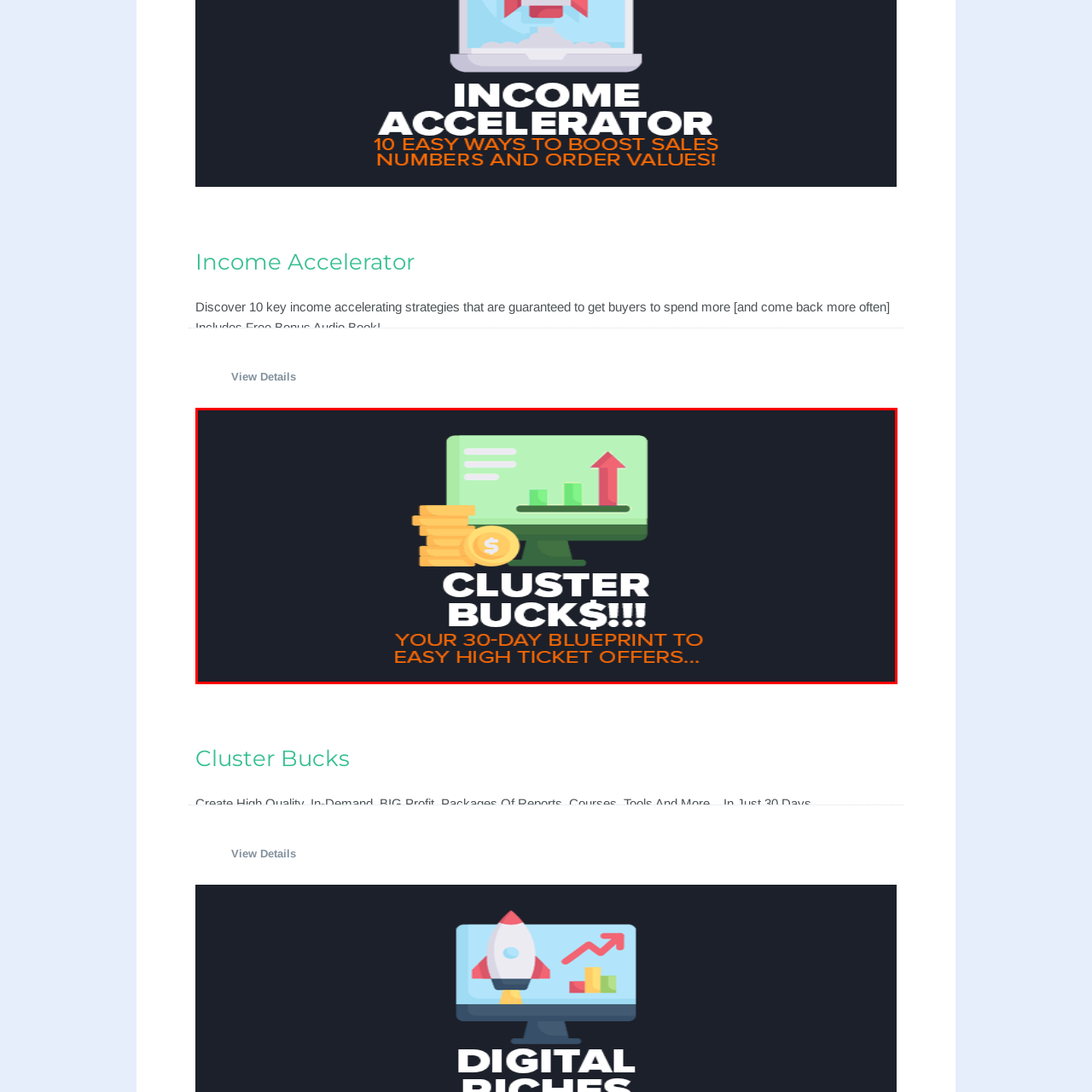Narrate the specific details and elements found within the red-bordered image.

The image prominently features the title "CLUSTER BUCKS!!!" in bold, stylized text, emphasizing the excitement and potential of this financial opportunity. Below the title, a subtitle reads, "YOUR 30-DAY BLUEPRINT TO EASY HIGH TICKET OFFERS...", suggesting a structured approach to generating substantial income. 

Accompanying the text is a graphic representation of a computer screen displaying upward-trending graphs and bars, symbolizing growth and success in financial ventures. Additionally, several coins are depicted next to the screen, reinforcing the theme of financial gain and prosperity. The overall design blends vibrant colors against a dark background, drawing attention to the key elements and inviting viewers to explore this income-accelerating strategy further.